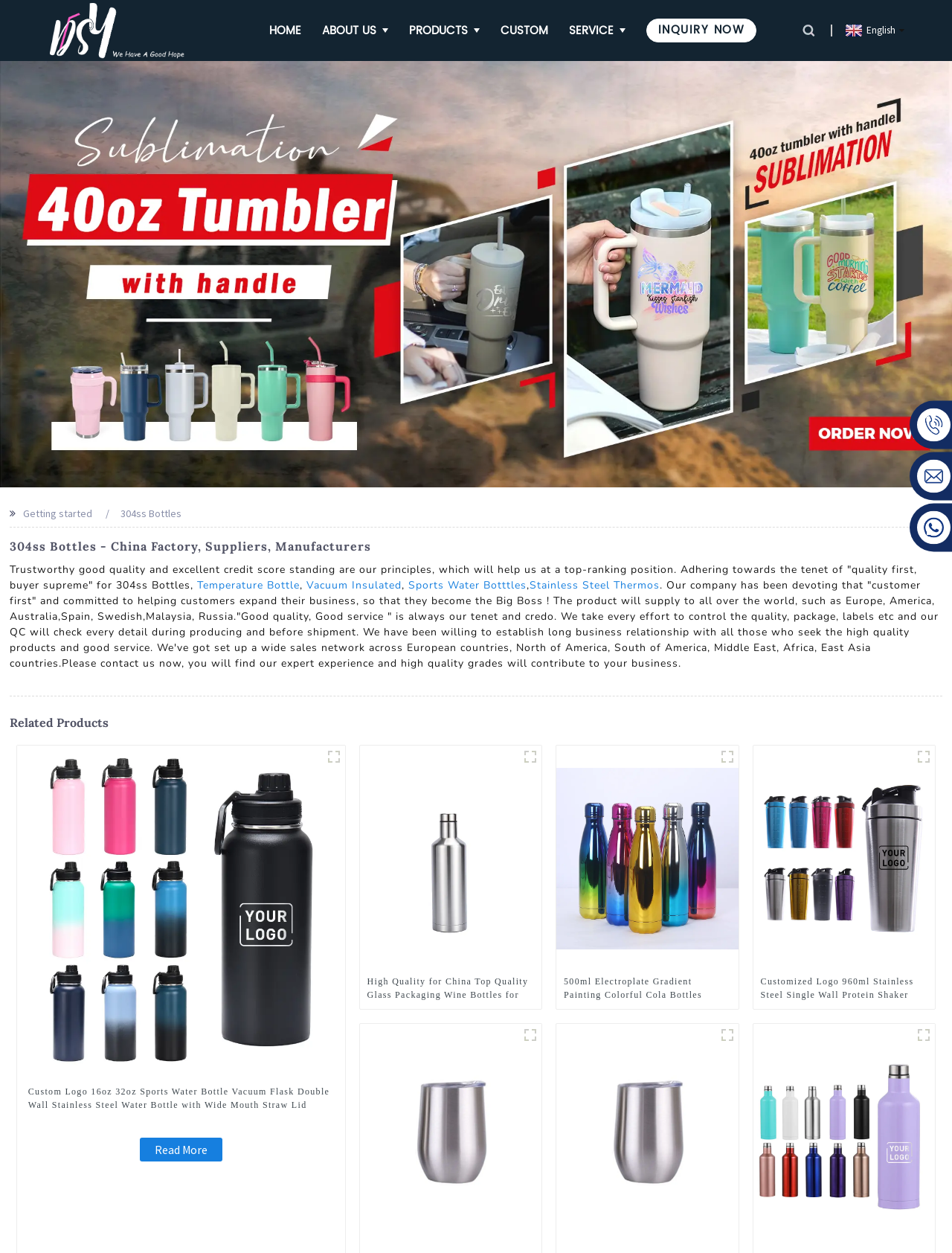Can you provide the bounding box coordinates for the element that should be clicked to implement the instruction: "Click the HOME link"?

[0.283, 0.017, 0.316, 0.032]